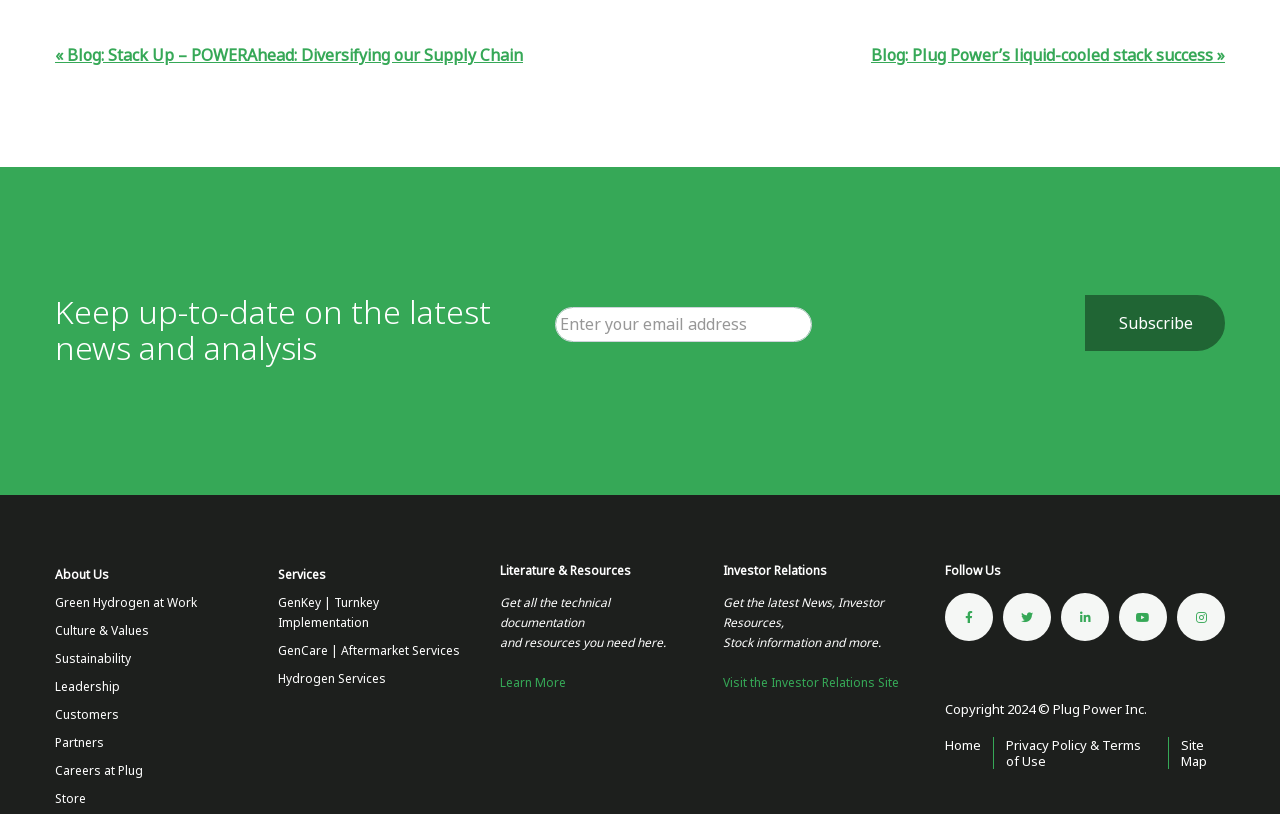What type of resources are available in the 'Literature & Resources' section?
Please give a detailed and thorough answer to the question, covering all relevant points.

The 'Literature & Resources' section contains a heading and two static text elements that mention 'technical documentation' and 'resources', suggesting that this section provides access to technical documentation and other resources.